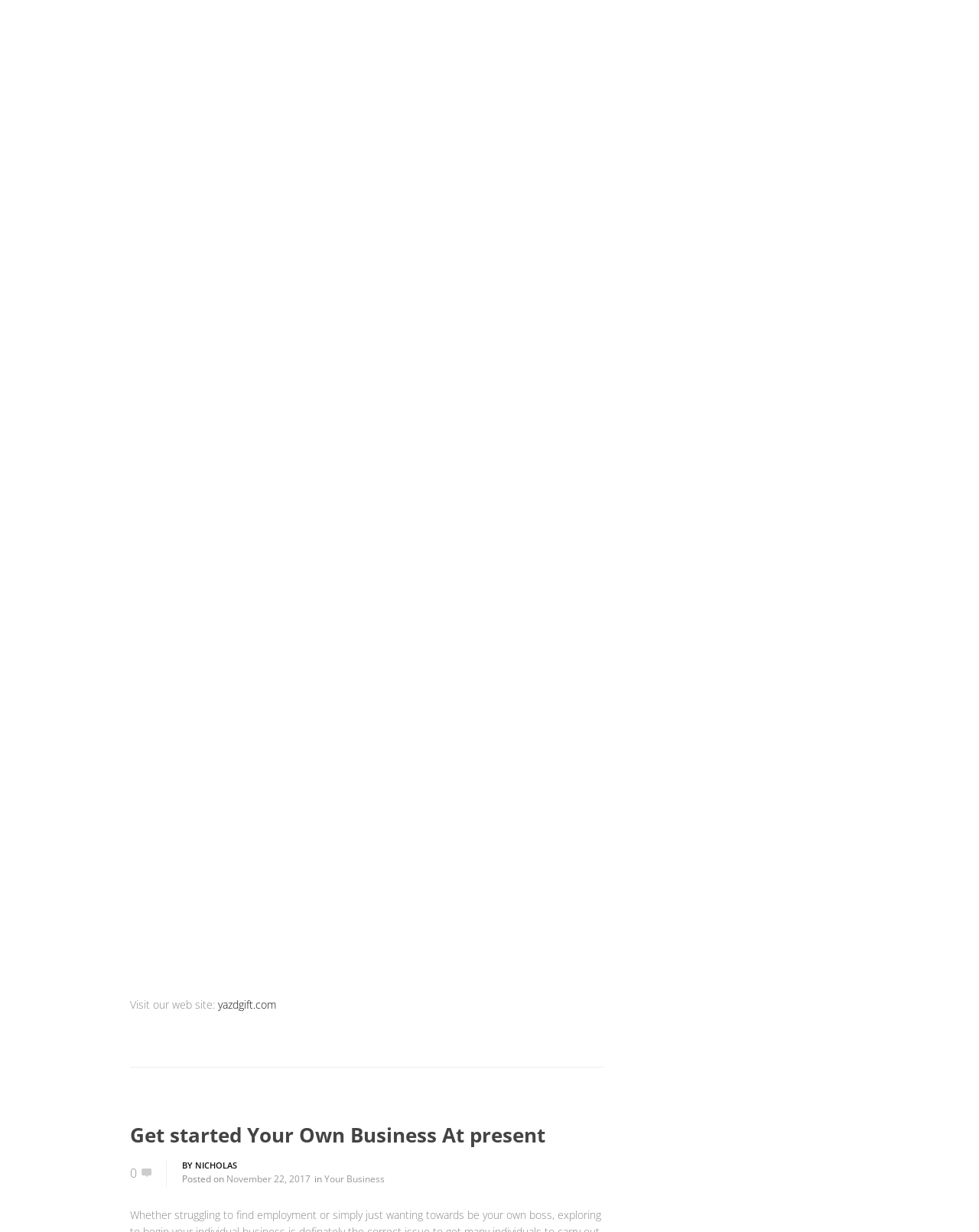Answer the question with a brief word or phrase:
What is the name of the communication agency?

DOTPLUS